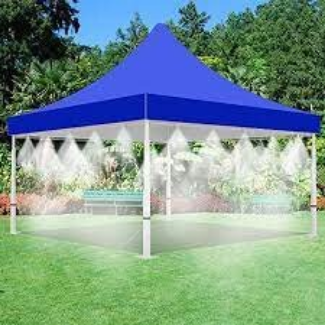Answer the following in one word or a short phrase: 
What is the size of the tent?

10x10 feet